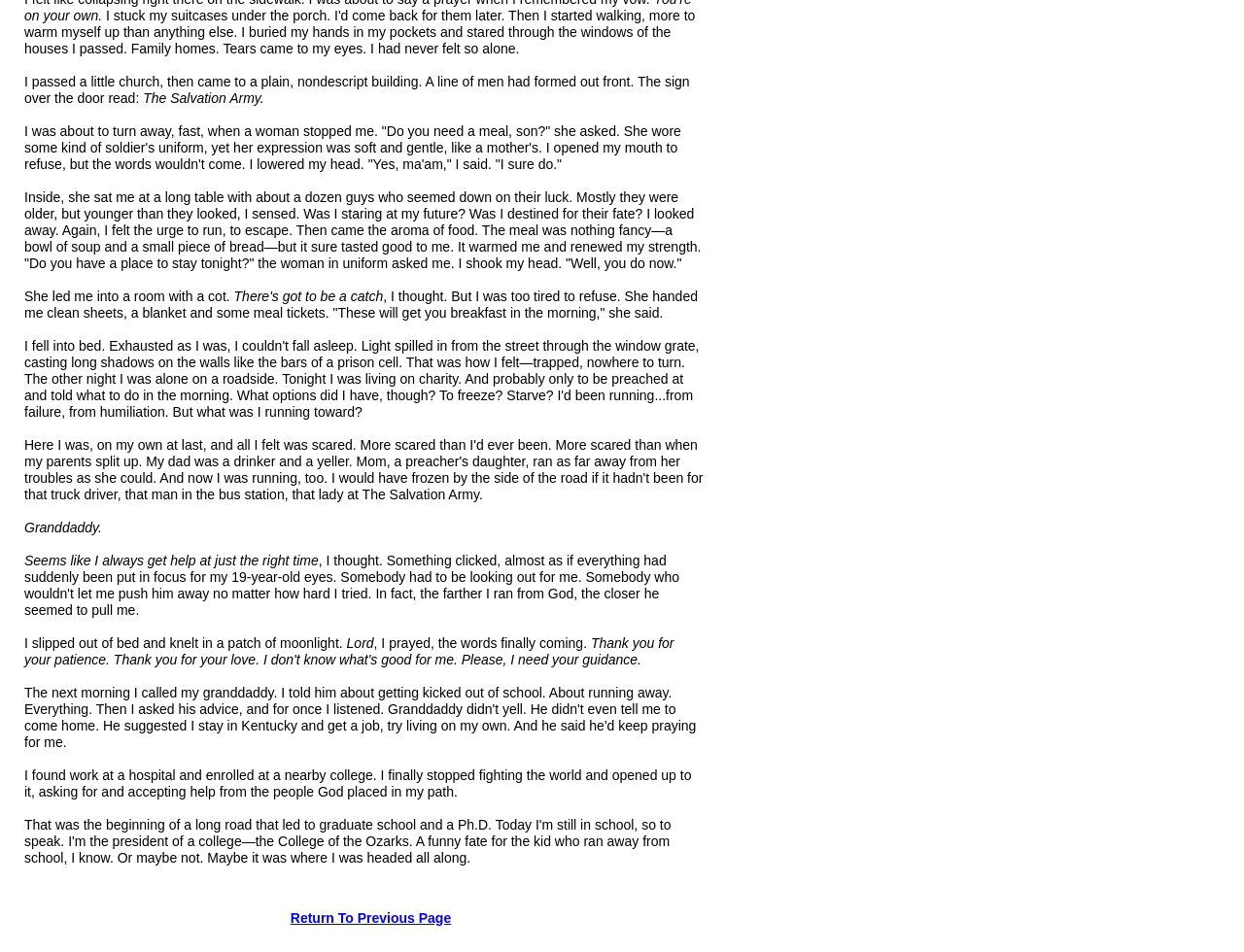What is the name of the organization where the protagonist gets a meal?
Please provide a single word or phrase as your answer based on the image.

The Salvation Army